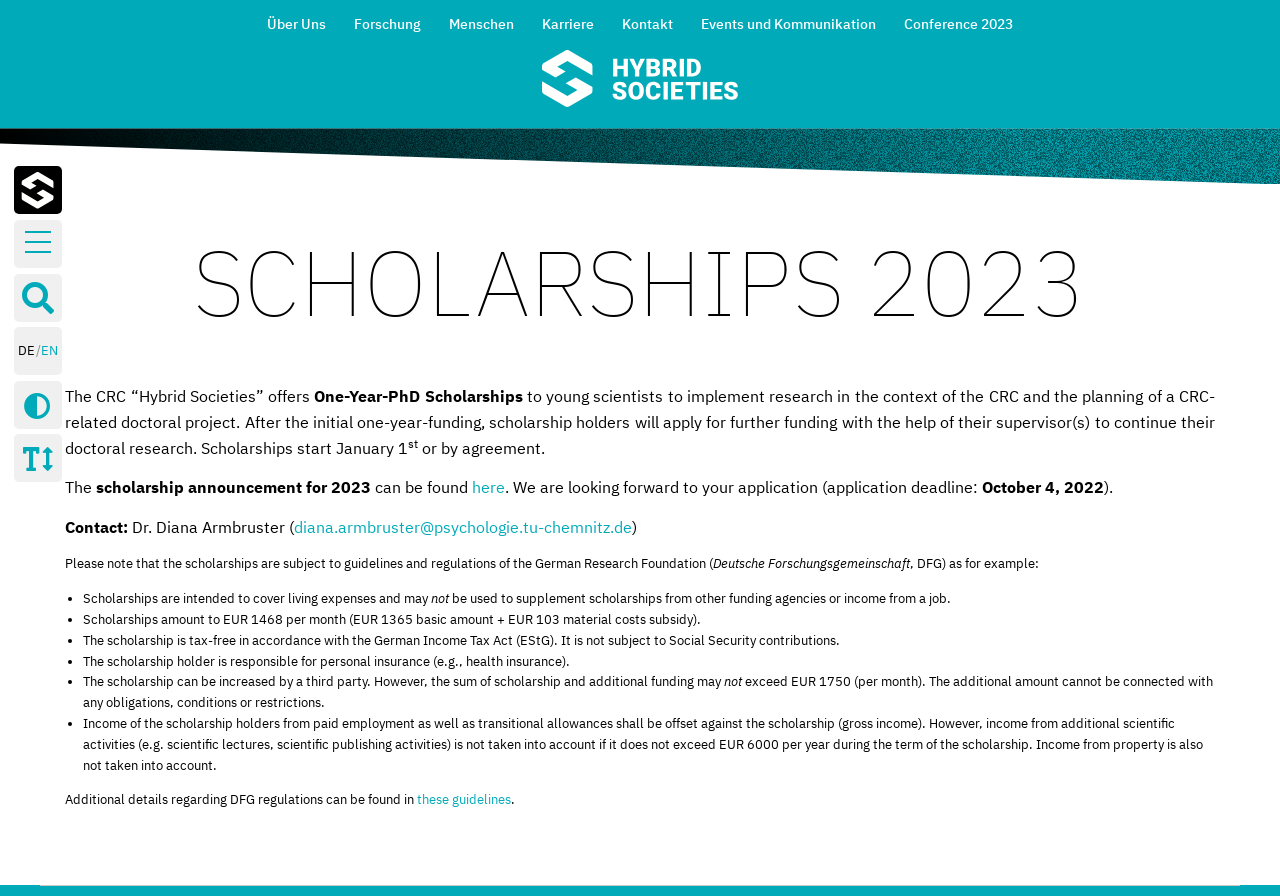Identify the bounding box coordinates of the clickable region to carry out the given instruction: "Switch to English".

[0.028, 0.381, 0.045, 0.403]